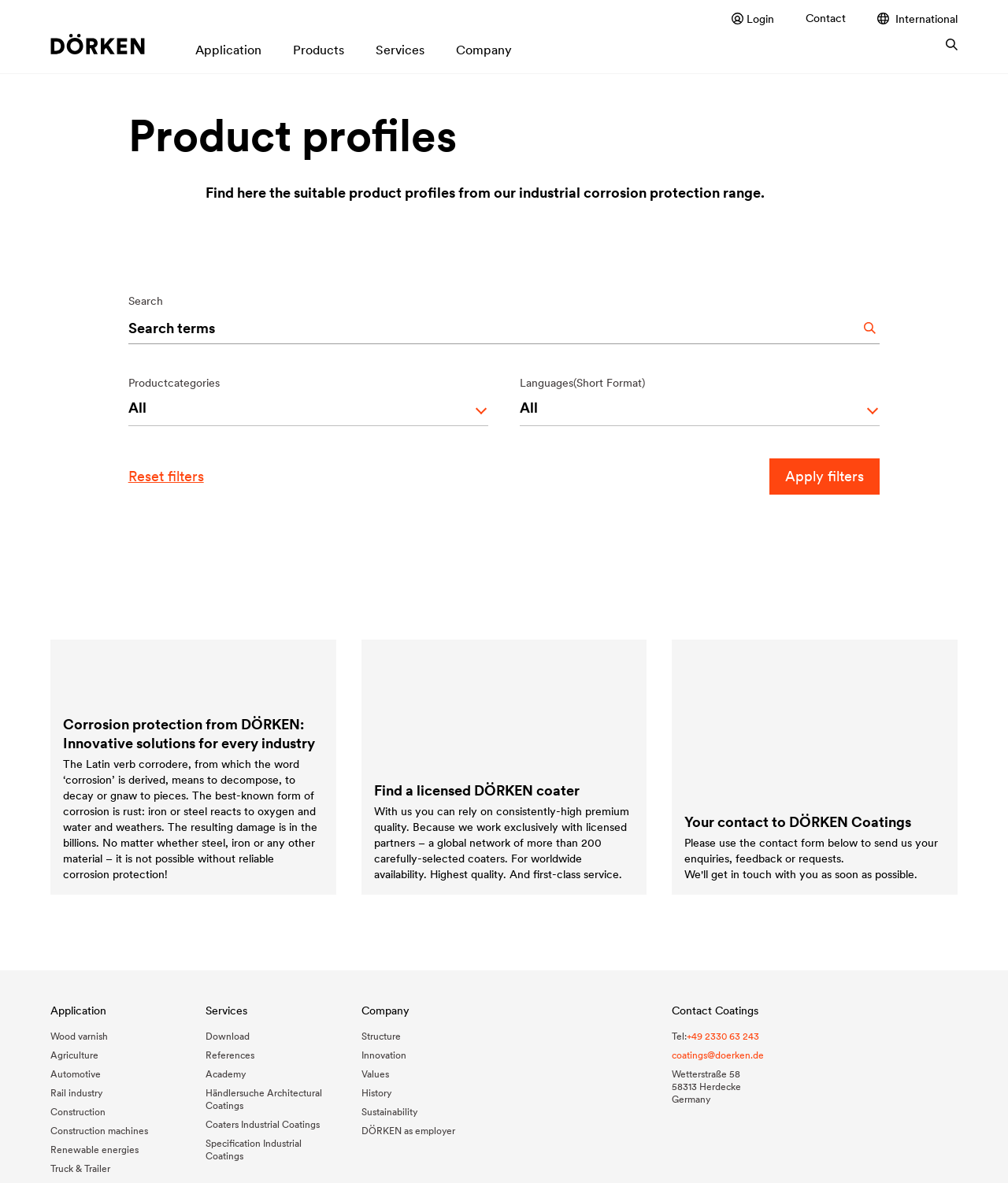Please identify the bounding box coordinates of the clickable area that will allow you to execute the instruction: "Select a product category".

[0.127, 0.334, 0.484, 0.36]